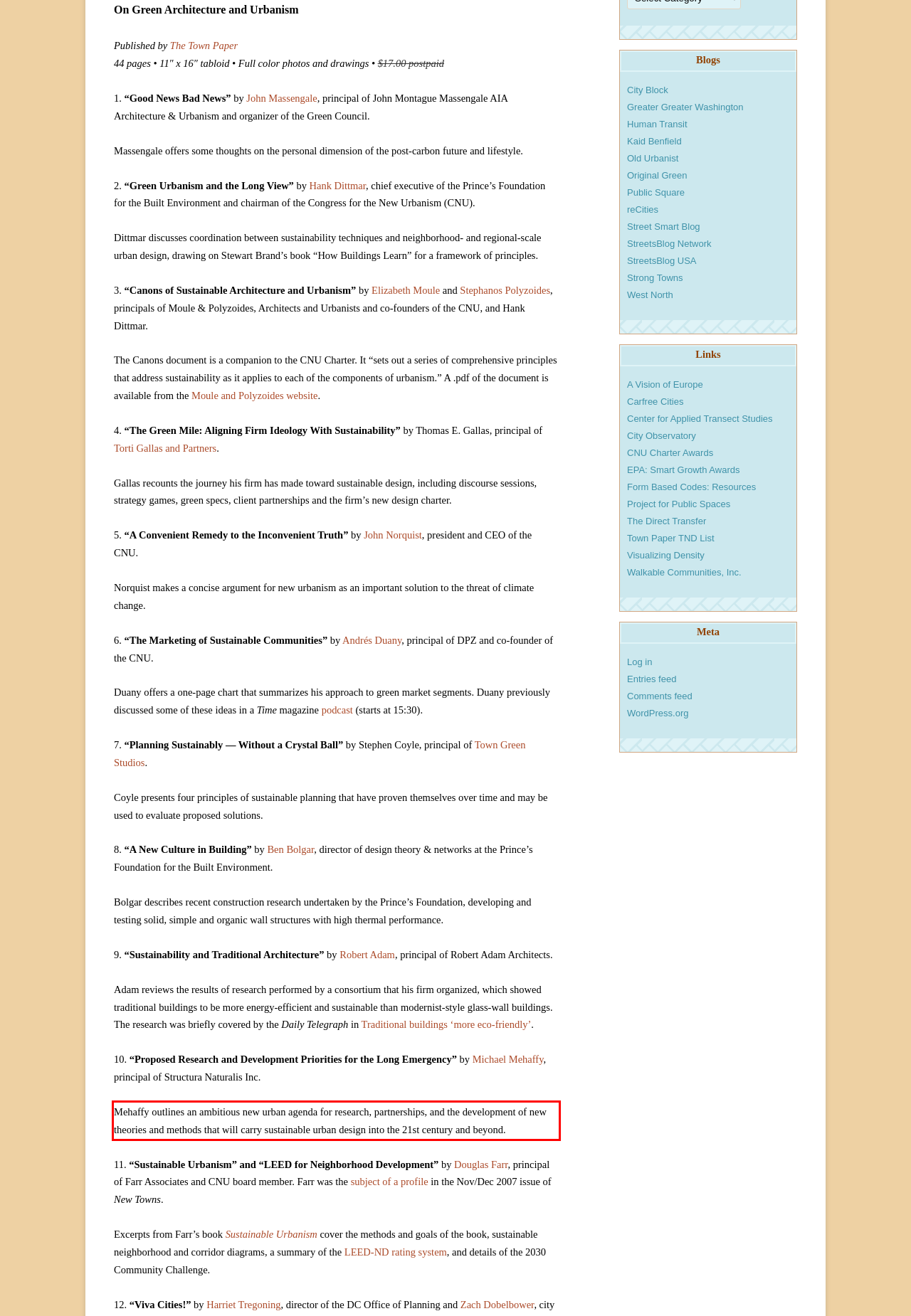By examining the provided screenshot of a webpage, recognize the text within the red bounding box and generate its text content.

Mehaffy outlines an ambitious new urban agenda for research, partnerships, and the development of new theories and methods that will carry sustainable urban design into the 21st century and beyond.